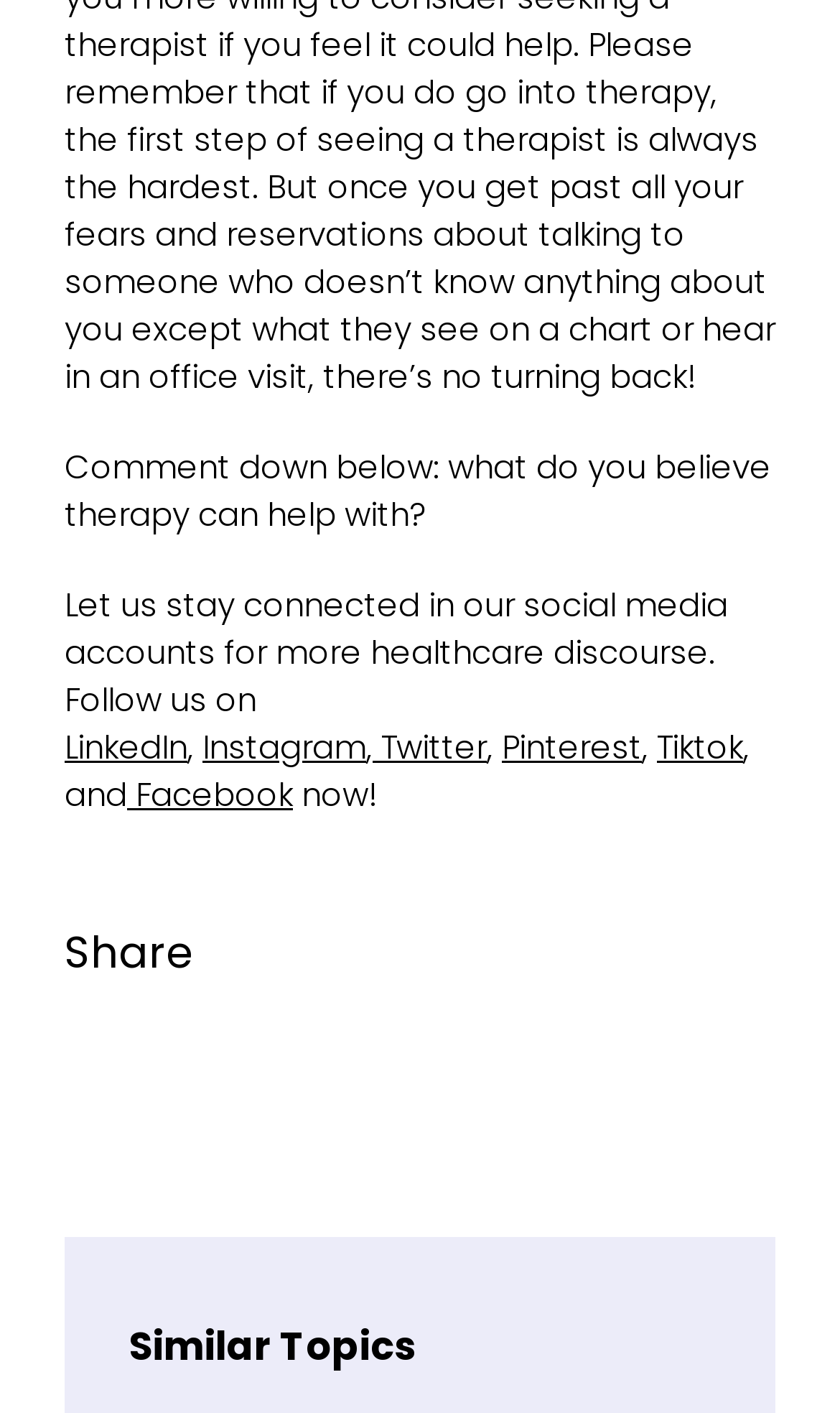What is the call-to-action for social media?
Please give a detailed and elaborate explanation in response to the question.

The webpage says 'Let us stay connected in our social media accounts for more healthcare discourse. Follow us on' and then lists several social media platforms. The call-to-action is to follow them on these platforms.